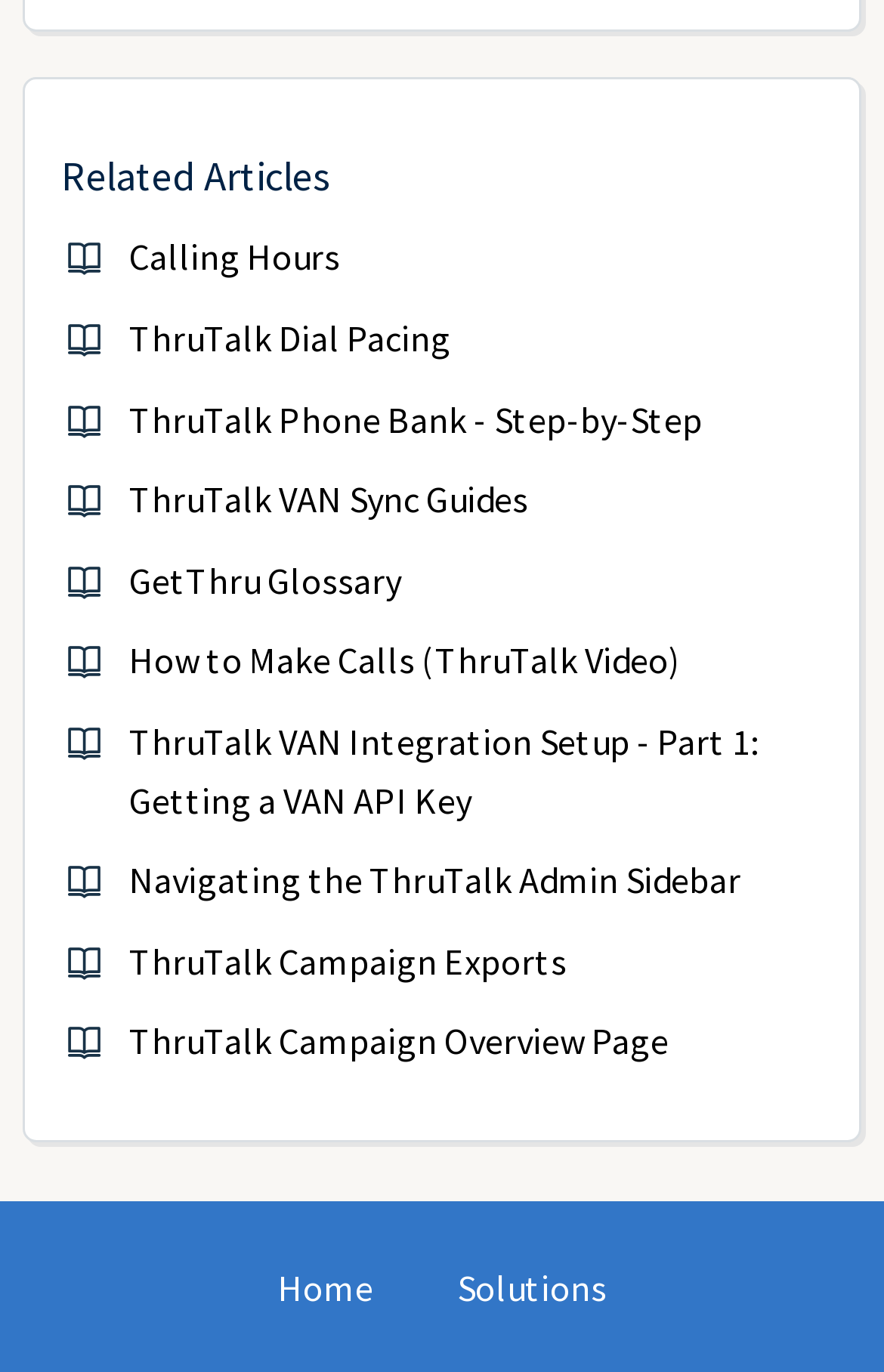Provide a one-word or one-phrase answer to the question:
What are the two links at the bottom of the page?

Home, Solutions